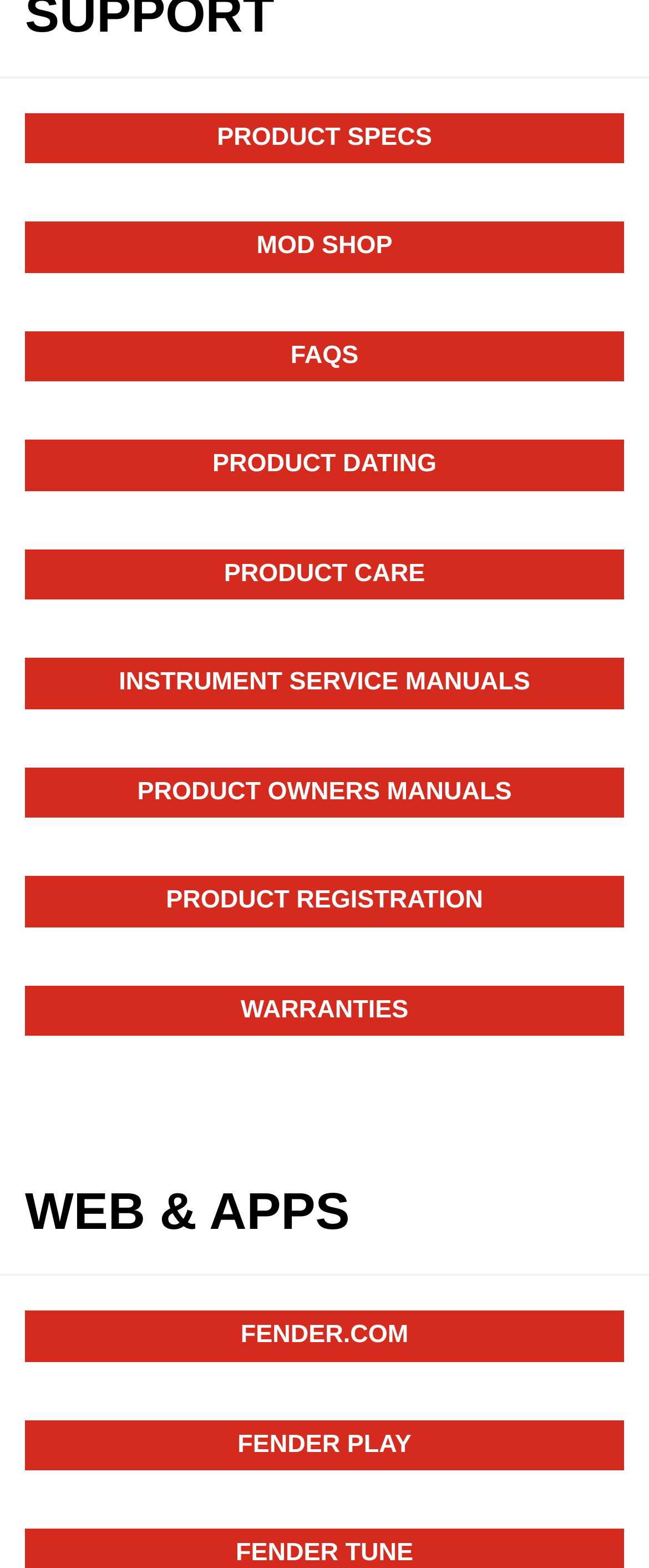Determine the bounding box coordinates of the clickable region to carry out the instruction: "View what's new".

None